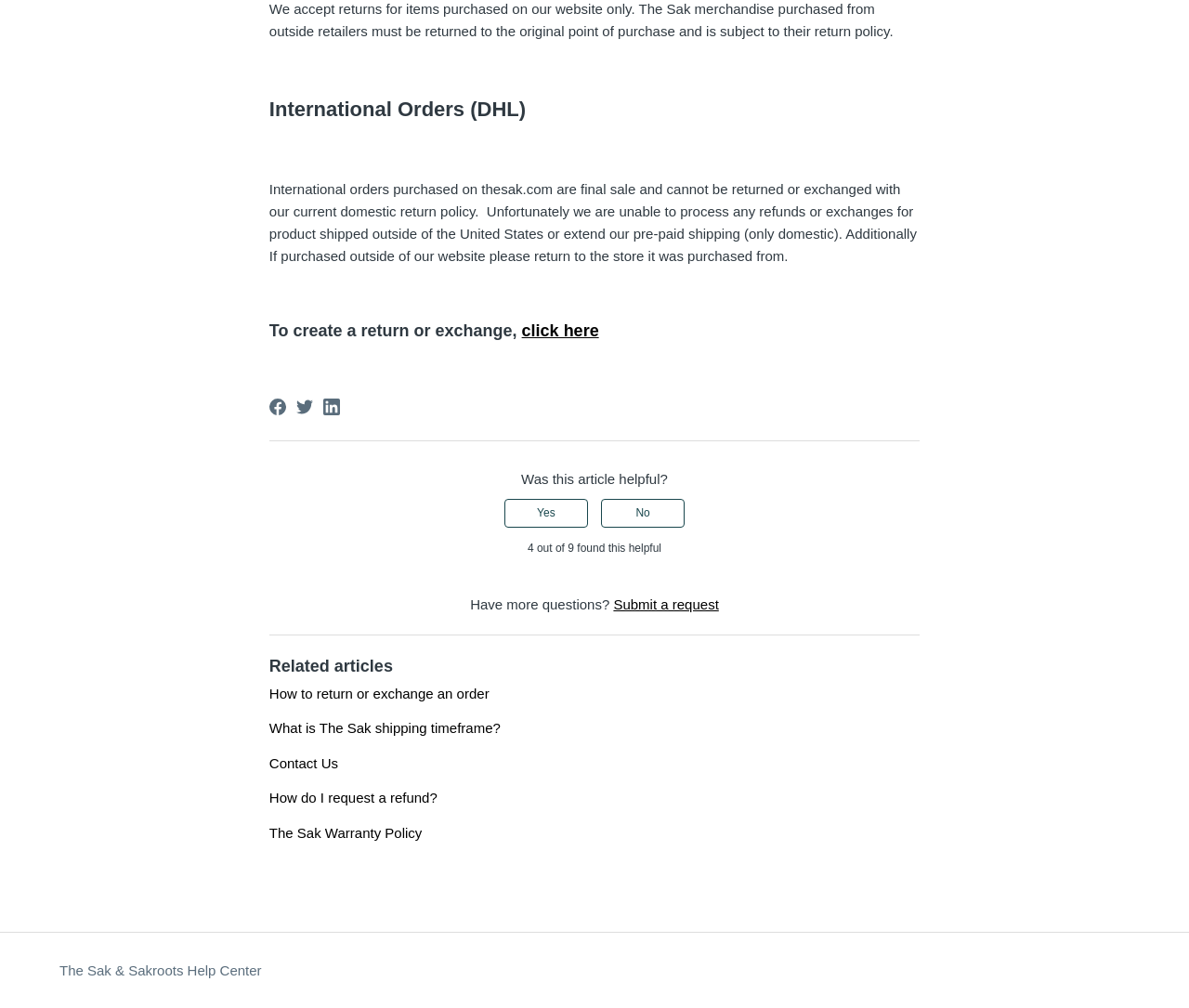Please determine the bounding box coordinates for the UI element described here. Use the format (top-left x, top-left y, bottom-right x, bottom-right y) with values bounded between 0 and 1: No

[0.506, 0.495, 0.576, 0.523]